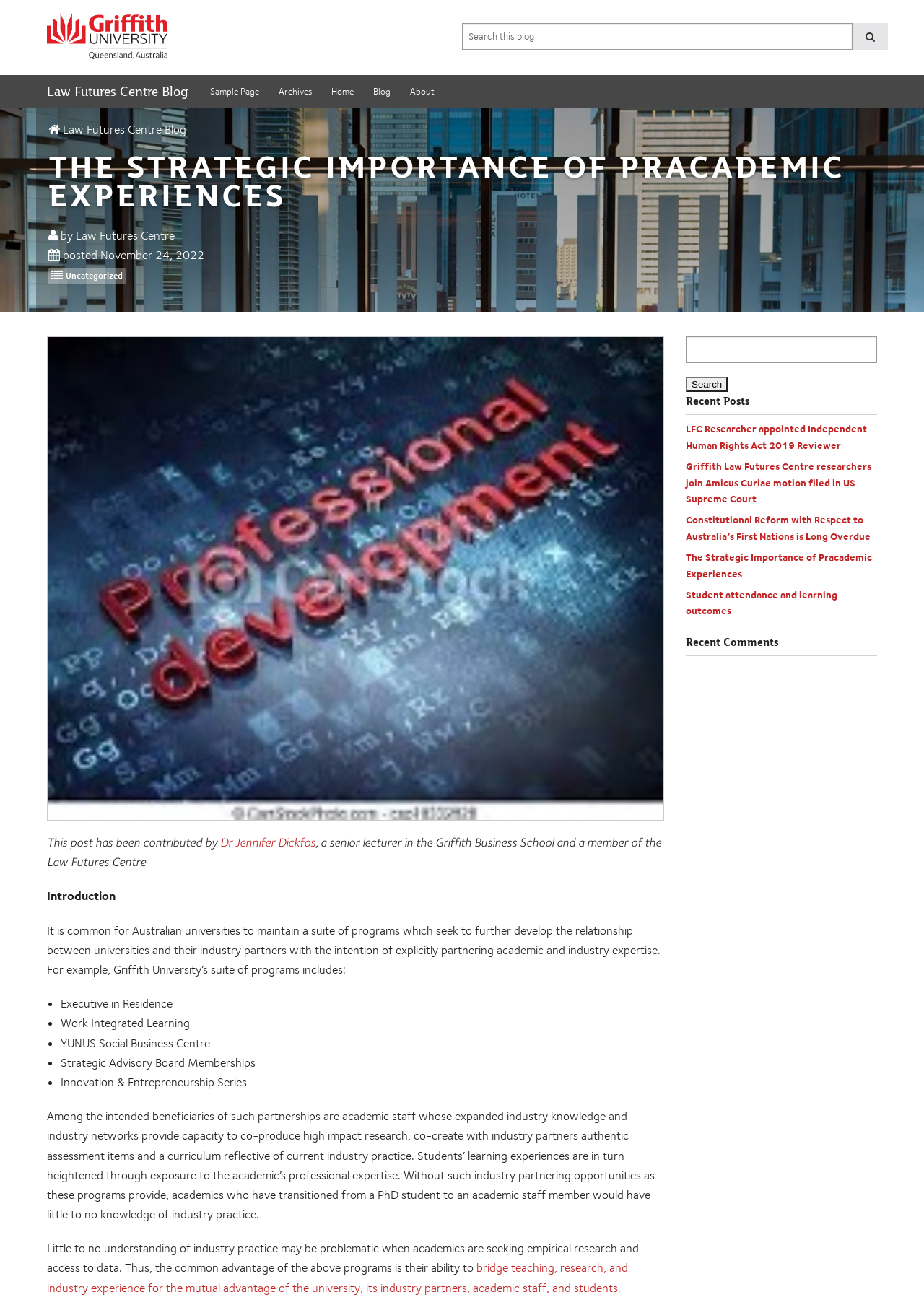From the webpage screenshot, identify the region described by About. Provide the bounding box coordinates as (top-left x, top-left y, bottom-right x, bottom-right y), with each value being a floating point number between 0 and 1.

[0.432, 0.057, 0.48, 0.082]